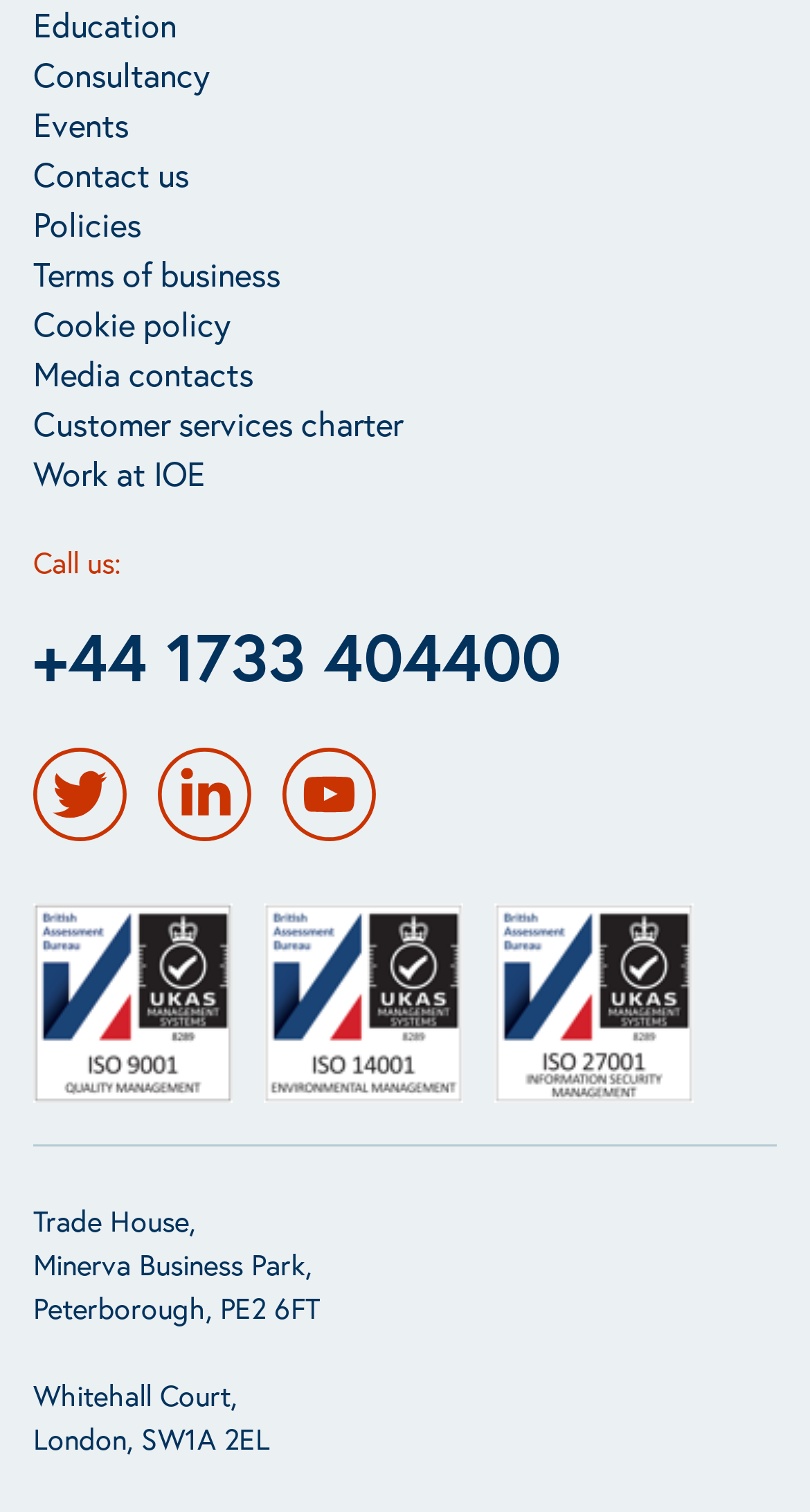Please provide the bounding box coordinates for the element that needs to be clicked to perform the following instruction: "Click on the 'Chinese airlines plan western US flights to avoid Russia; Home-made jets debut in Malaysia | Daily Brief' link". The coordinates should be given as four float numbers between 0 and 1, i.e., [left, top, right, bottom].

None